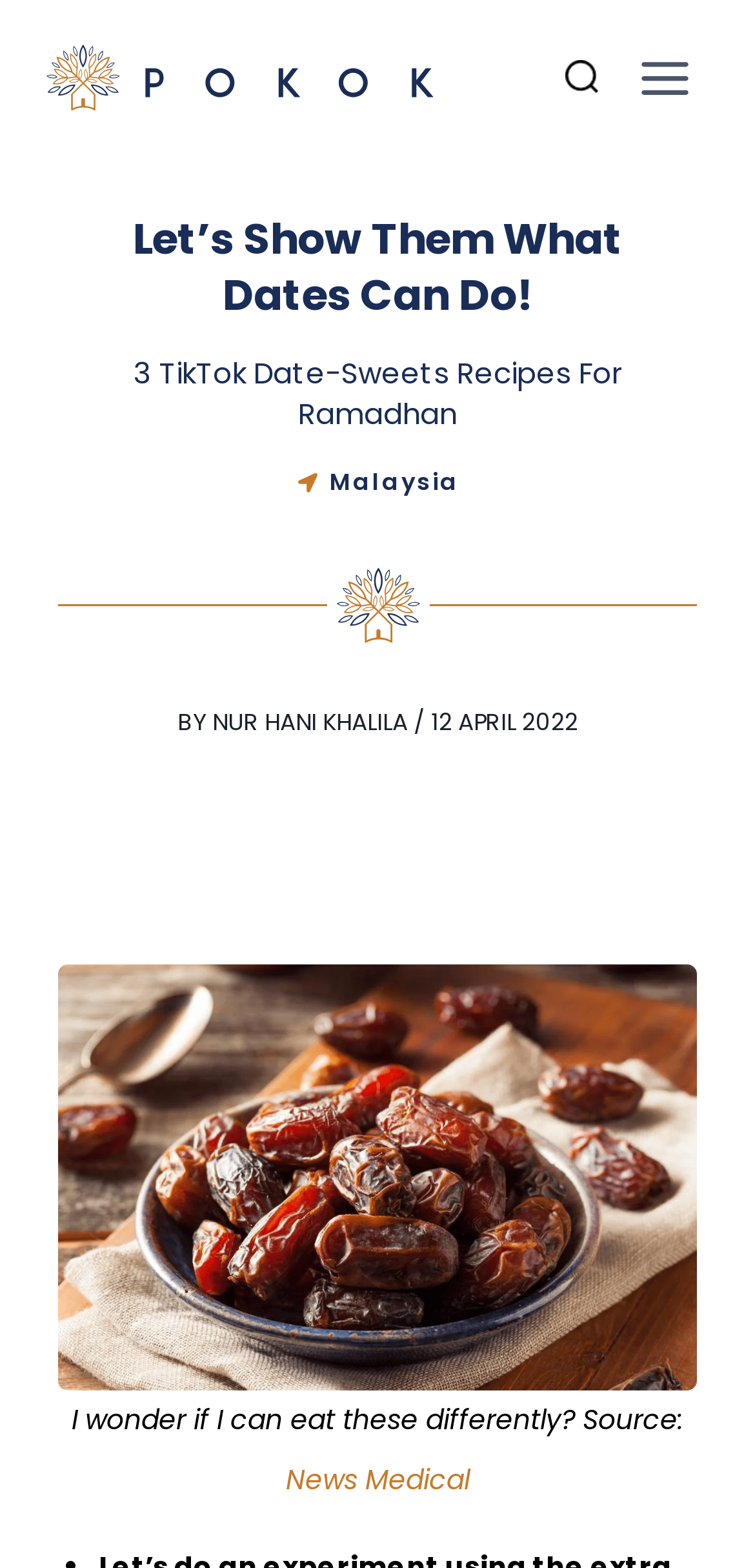What is the country mentioned in the article?
Refer to the image and provide a thorough answer to the question.

I found the country mentioned in the article by looking at the static text element that says 'Malaysia' with a bounding box of [0.437, 0.297, 0.608, 0.318]. This element is located below the heading elements and above the author's name, indicating that it is part of the article's content.